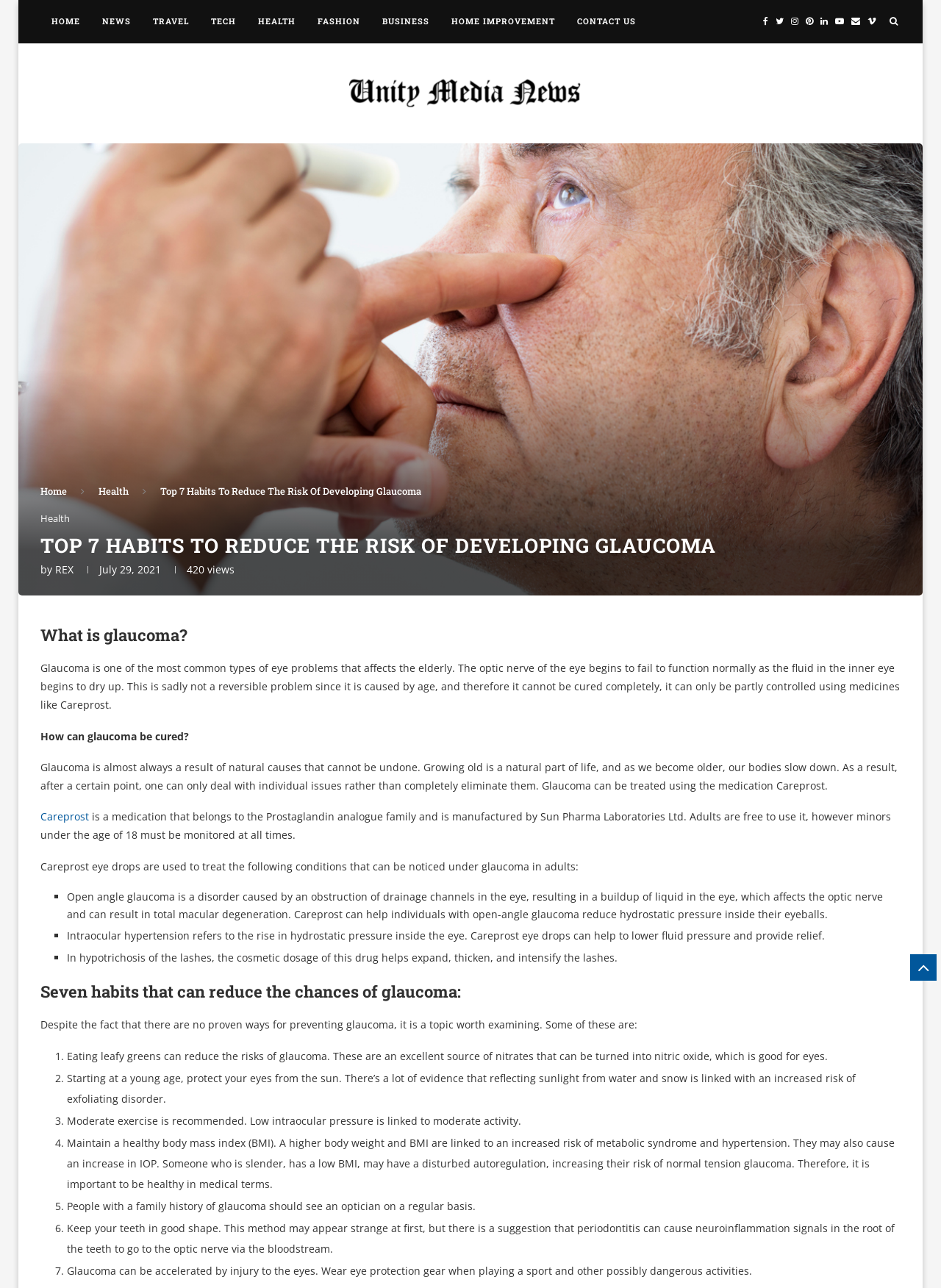Determine the bounding box coordinates of the section to be clicked to follow the instruction: "Click on the 'Unitymedianews' link". The coordinates should be given as four float numbers between 0 and 1, formatted as [left, top, right, bottom].

[0.308, 0.051, 0.692, 0.09]